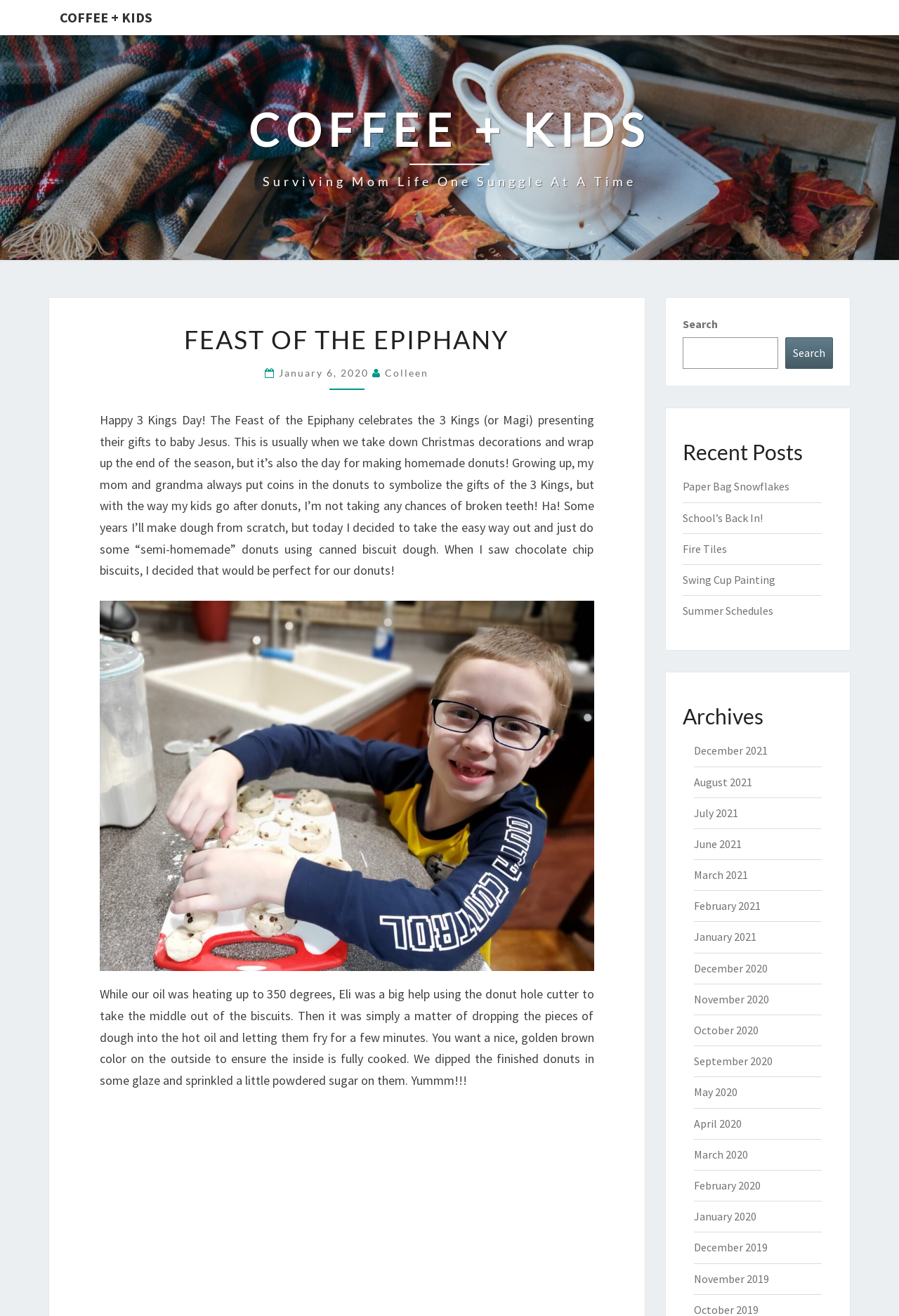What is the temperature of the oil for frying donuts?
Please answer the question as detailed as possible.

The text mentions that the oil was heated up to 350 degrees for frying the donuts.